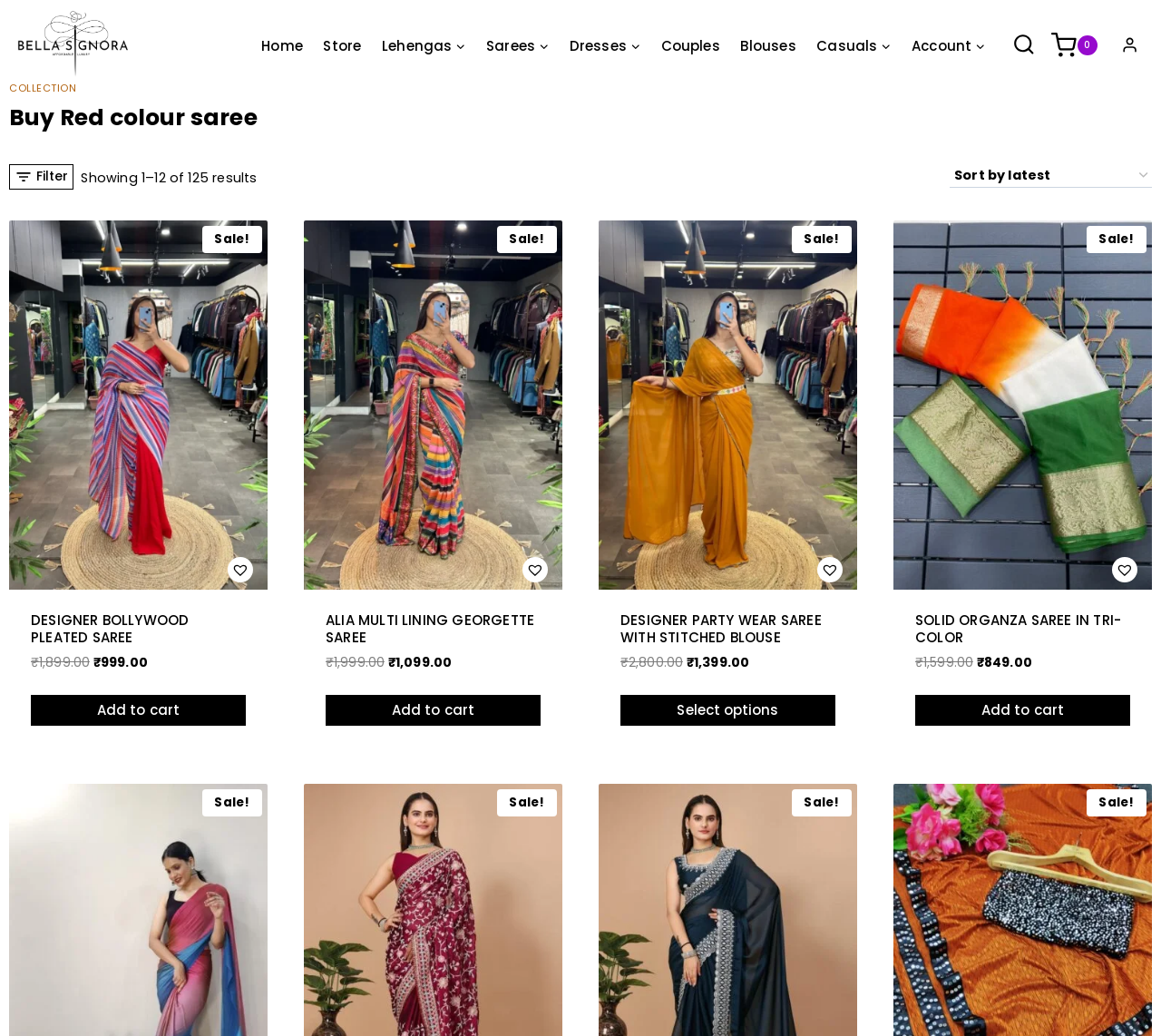Provide your answer to the question using just one word or phrase: What is the text above the product list?

Showing 1–12 of 125 results